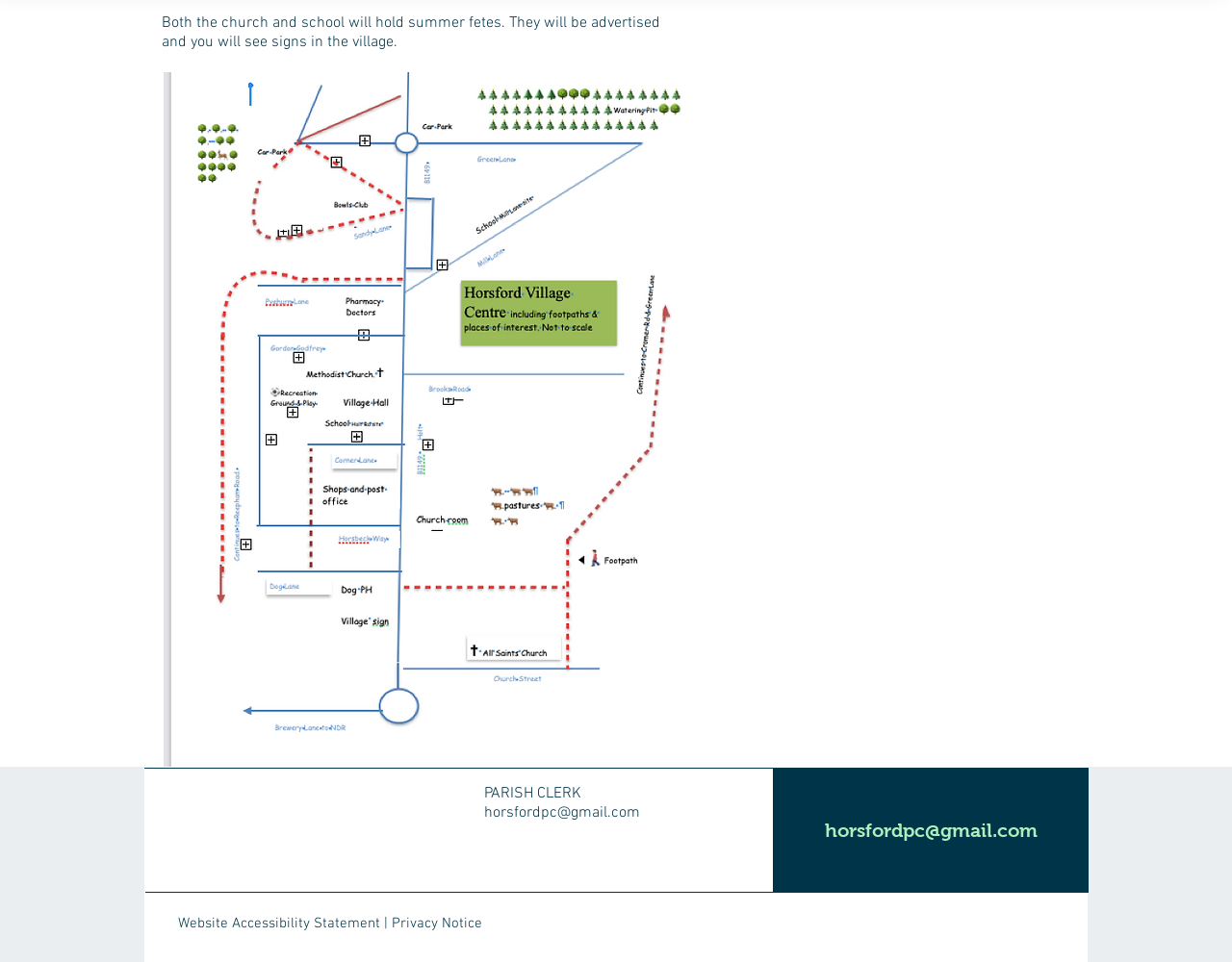Answer the following query concisely with a single word or phrase:
What is the email address of the Parish Clerk?

horsfordpc@gmail.com